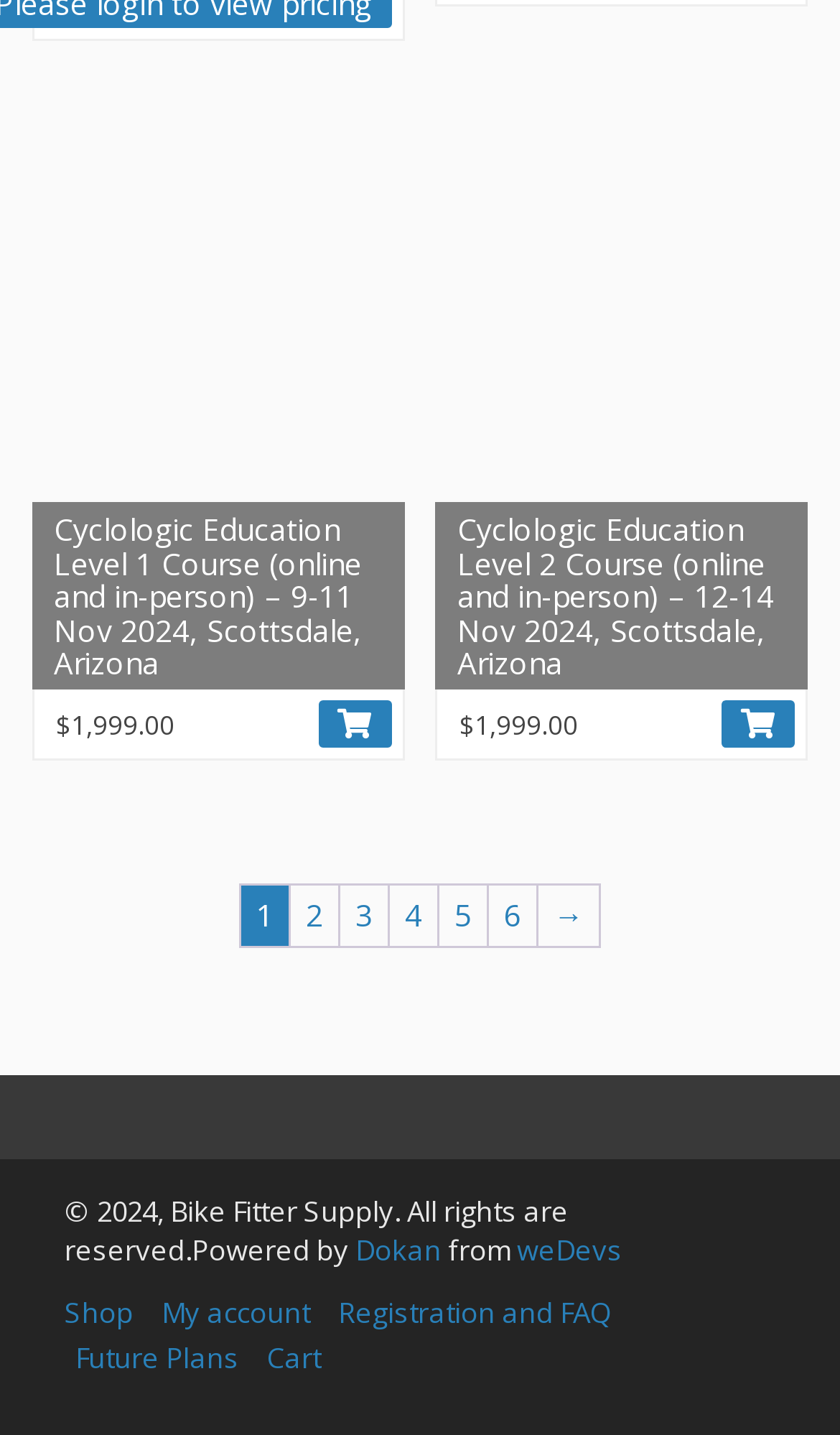Bounding box coordinates are specified in the format (top-left x, top-left y, bottom-right x, bottom-right y). All values are floating point numbers bounded between 0 and 1. Please provide the bounding box coordinate of the region this sentence describes: title="Add to cart"

[0.379, 0.488, 0.466, 0.522]